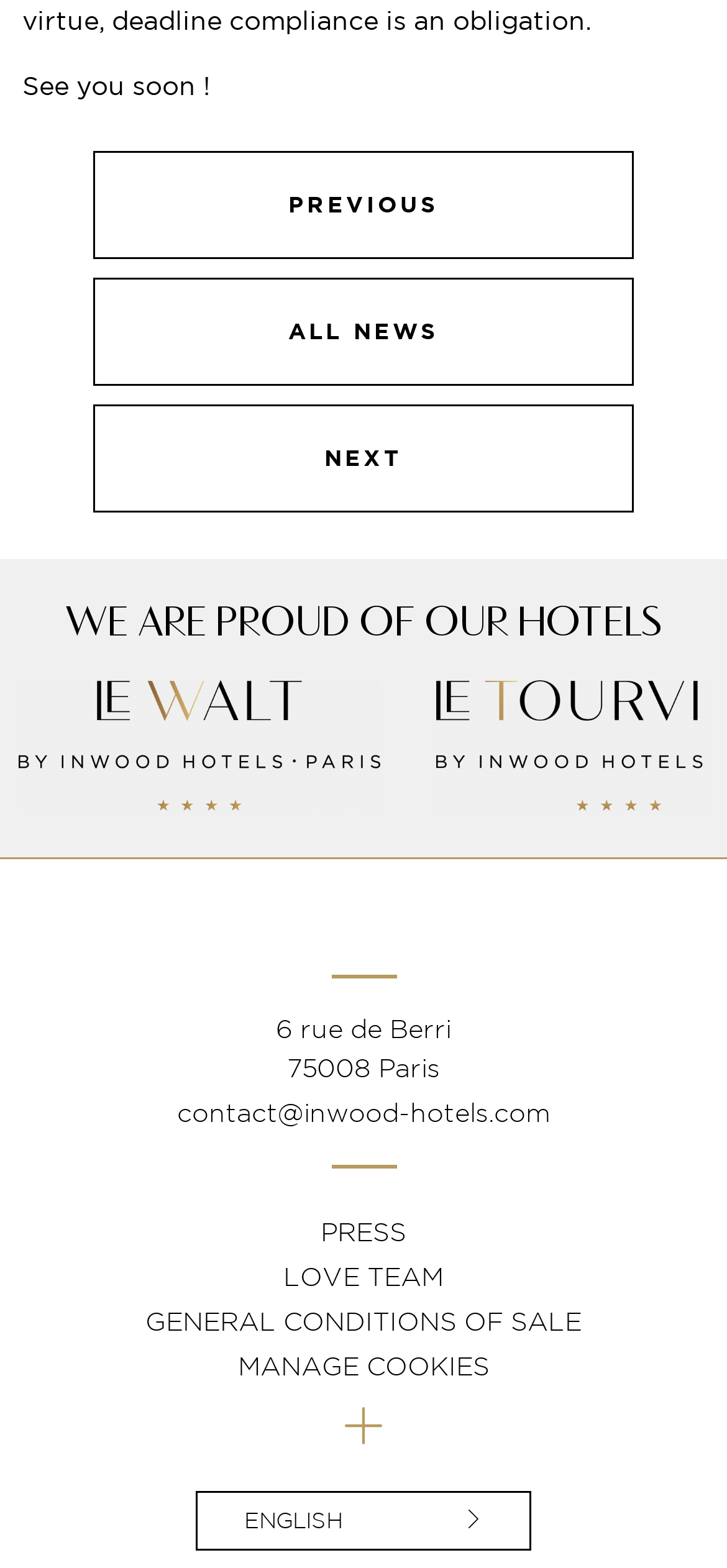What is the email address provided for contact?
Refer to the image and provide a one-word or short phrase answer.

contact@inwood-hotels.com